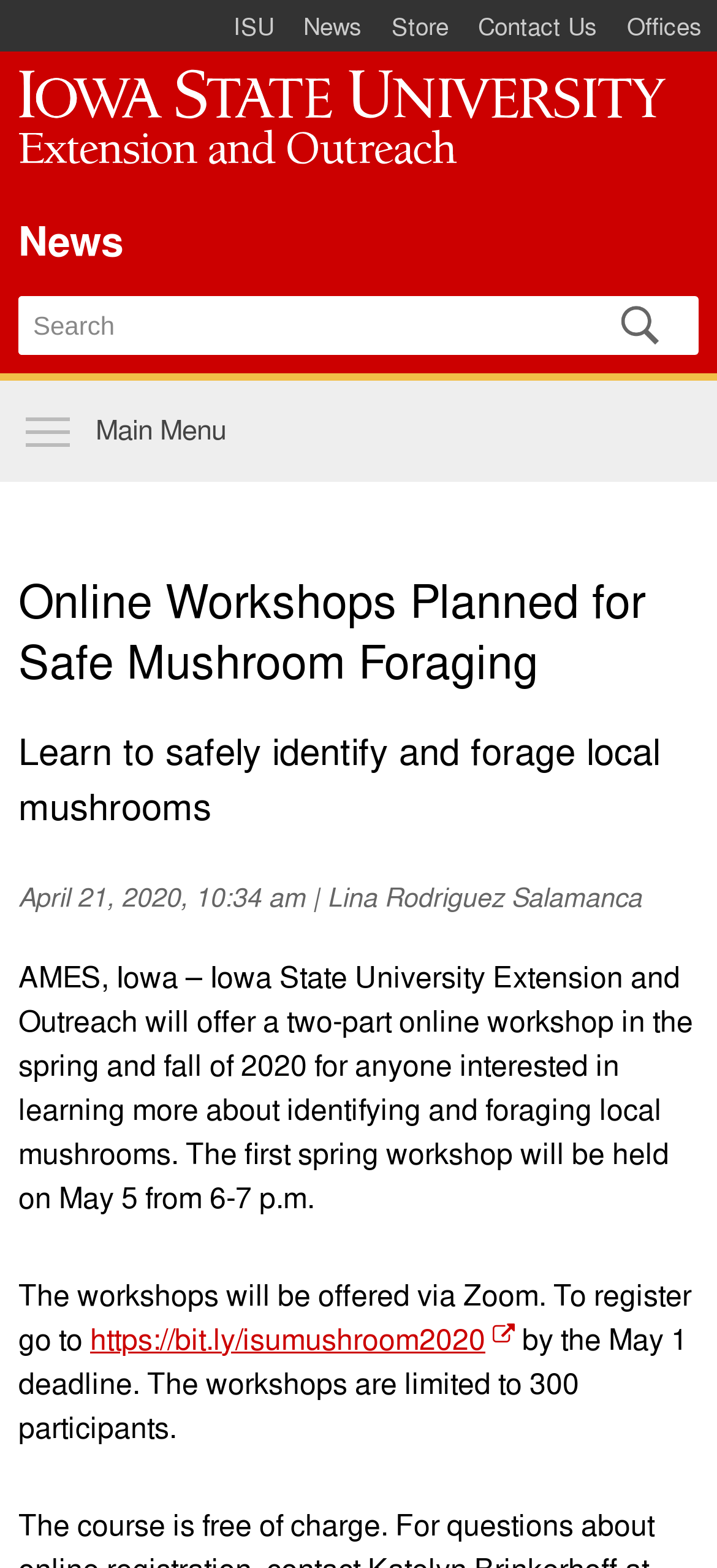Identify the bounding box coordinates for the UI element described by the following text: "parent_node: News title="News"". Provide the coordinates as four float numbers between 0 and 1, in the format [left, top, right, bottom].

[0.026, 0.045, 0.974, 0.113]